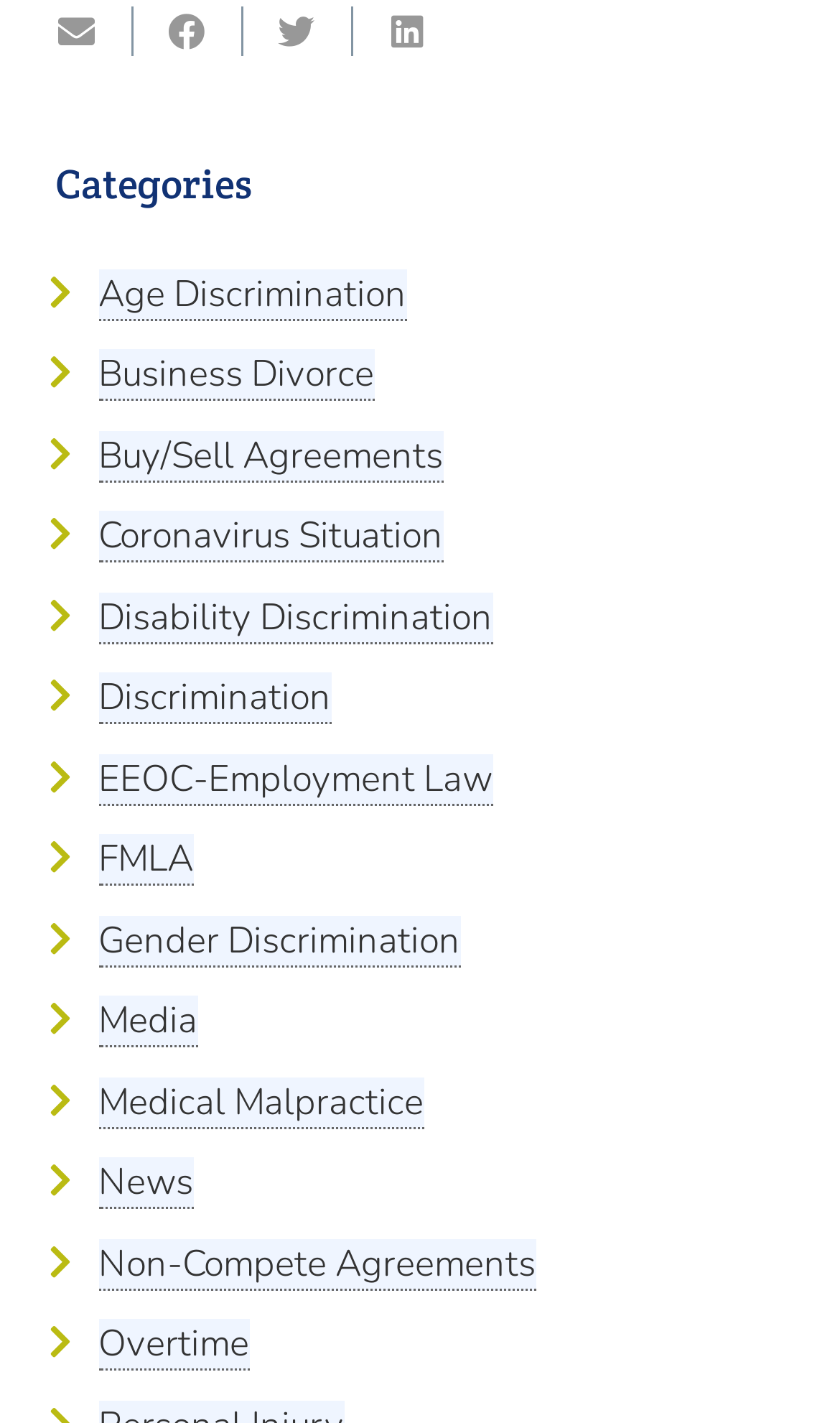Locate the bounding box coordinates of the element I should click to achieve the following instruction: "View Age Discrimination".

[0.117, 0.189, 0.483, 0.225]